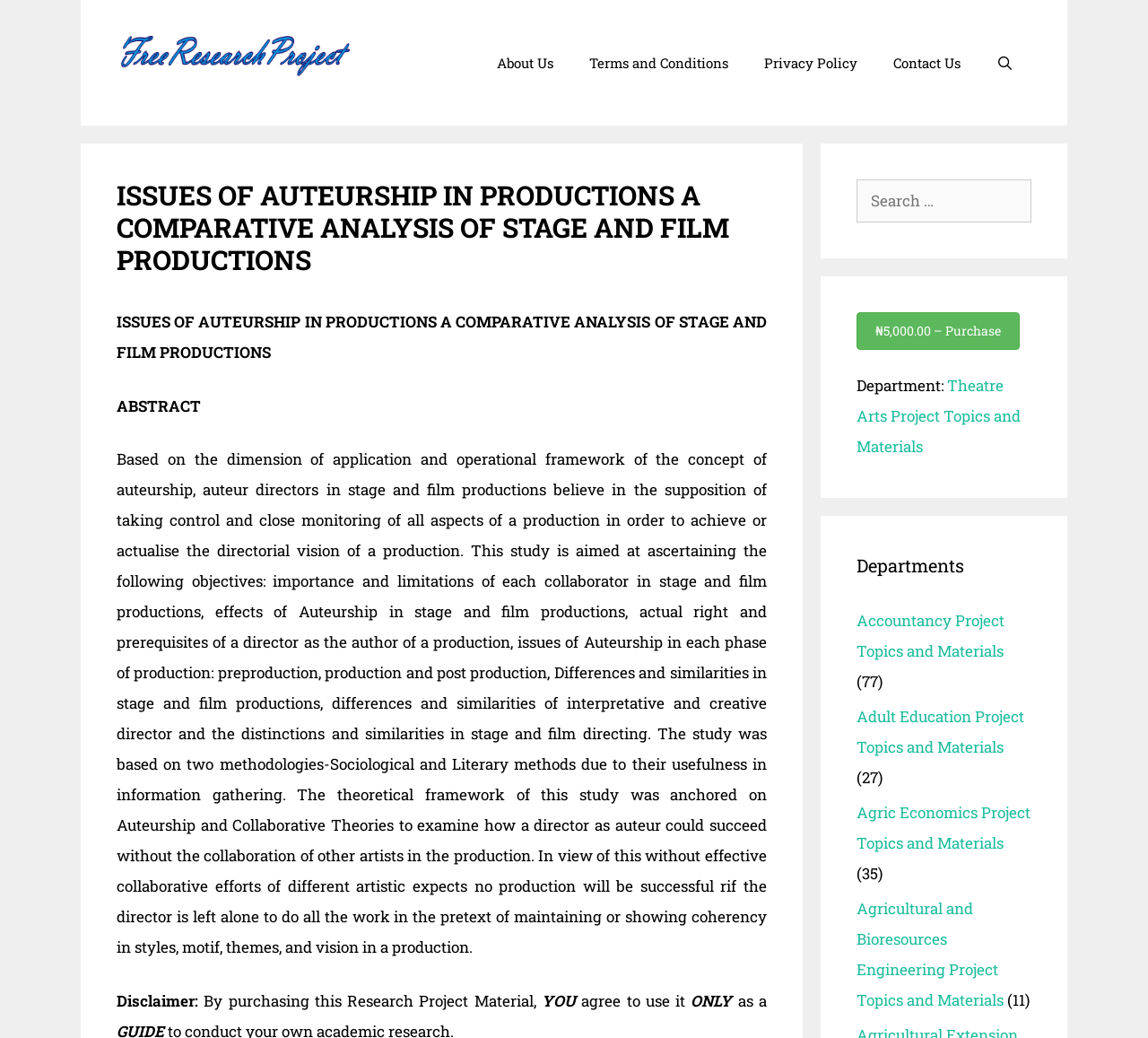Answer the following query with a single word or phrase:
What is the topic of the research project?

Auteurship in productions